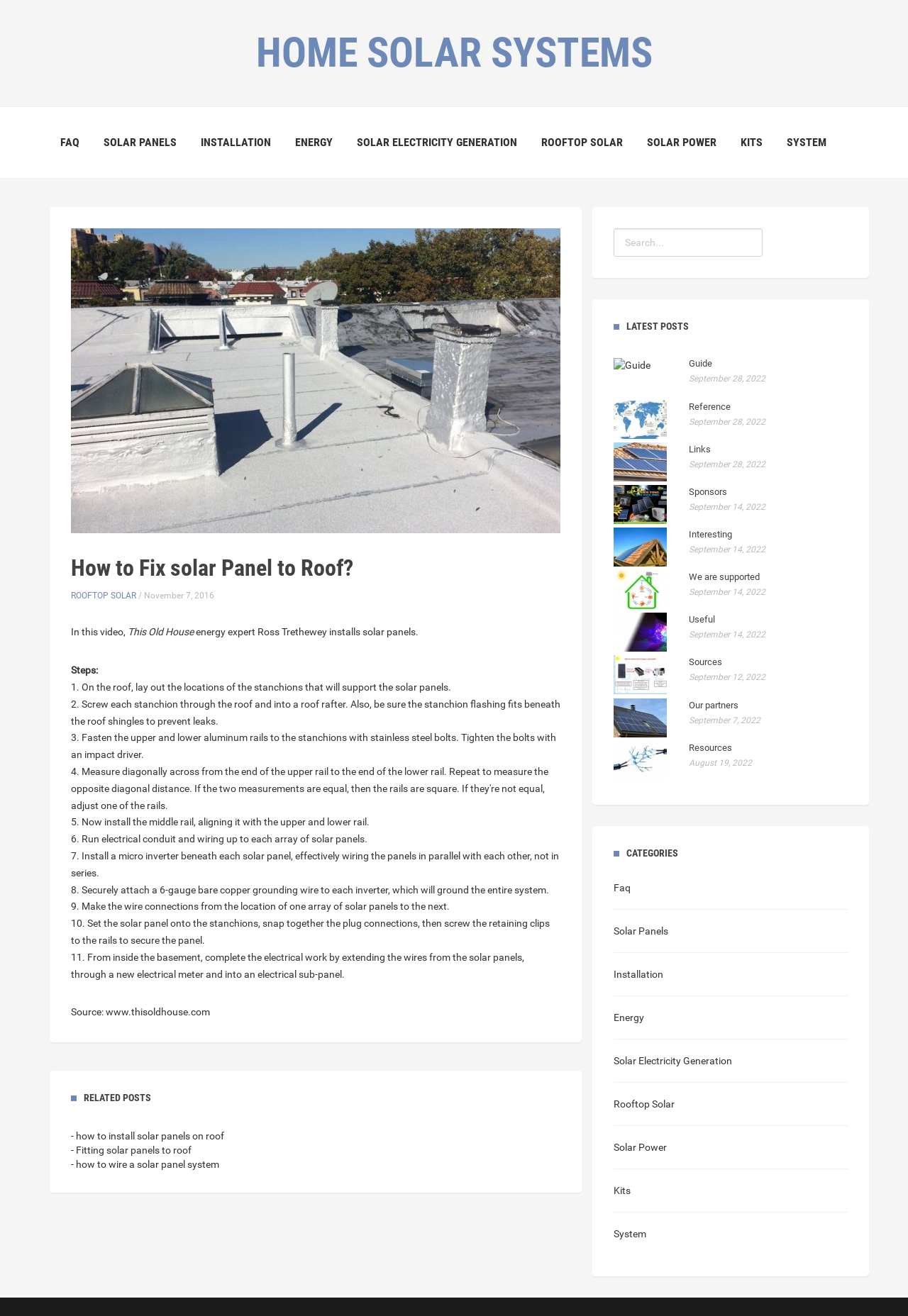Identify the main title of the webpage and generate its text content.

HOME SOLAR SYSTEMS